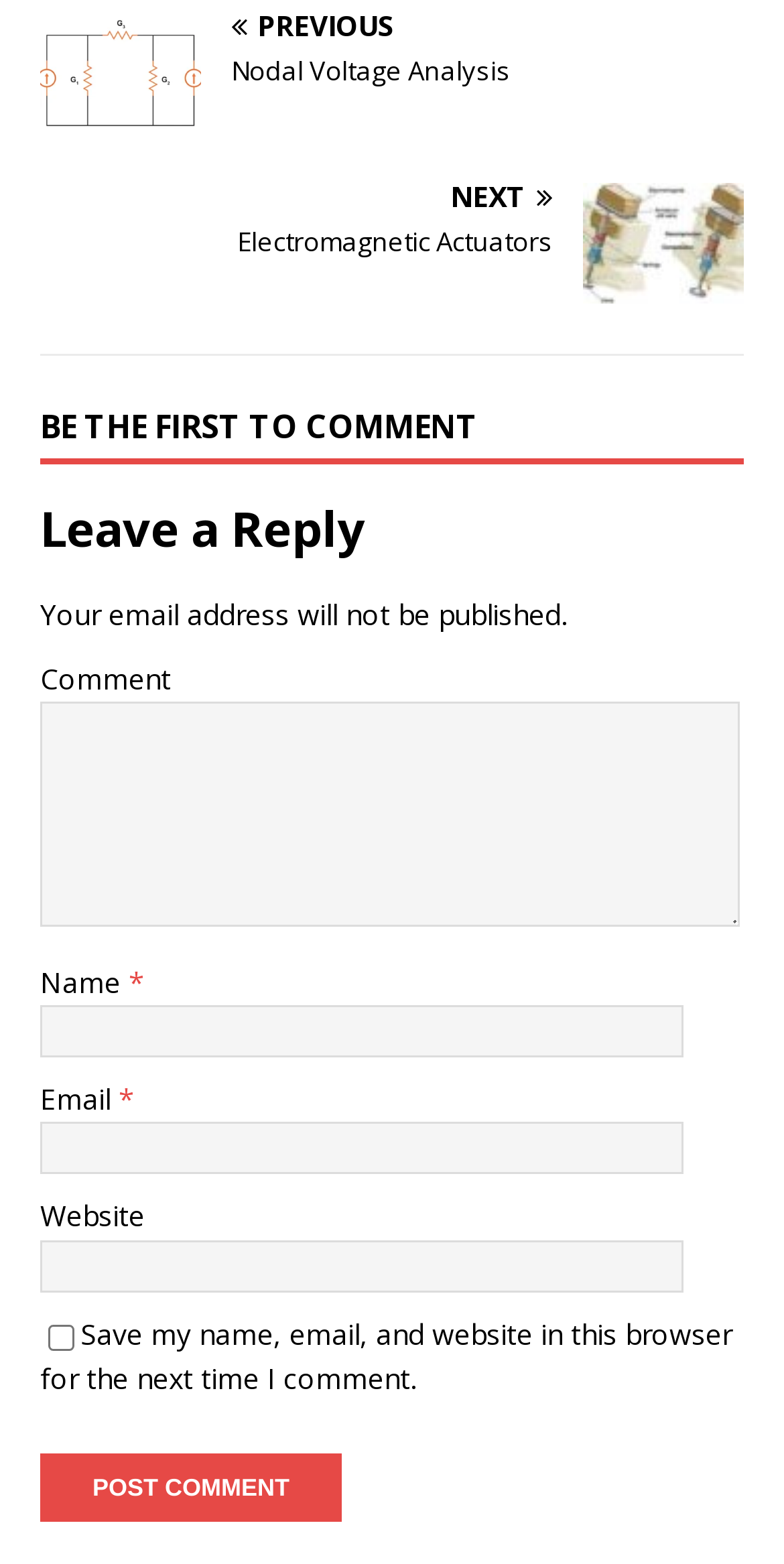How many links are there above the comment section?
Please utilize the information in the image to give a detailed response to the question.

There are two links above the comment section: 'Nodal Voltage Analysis' and 'Electromagnetic Actuators'.